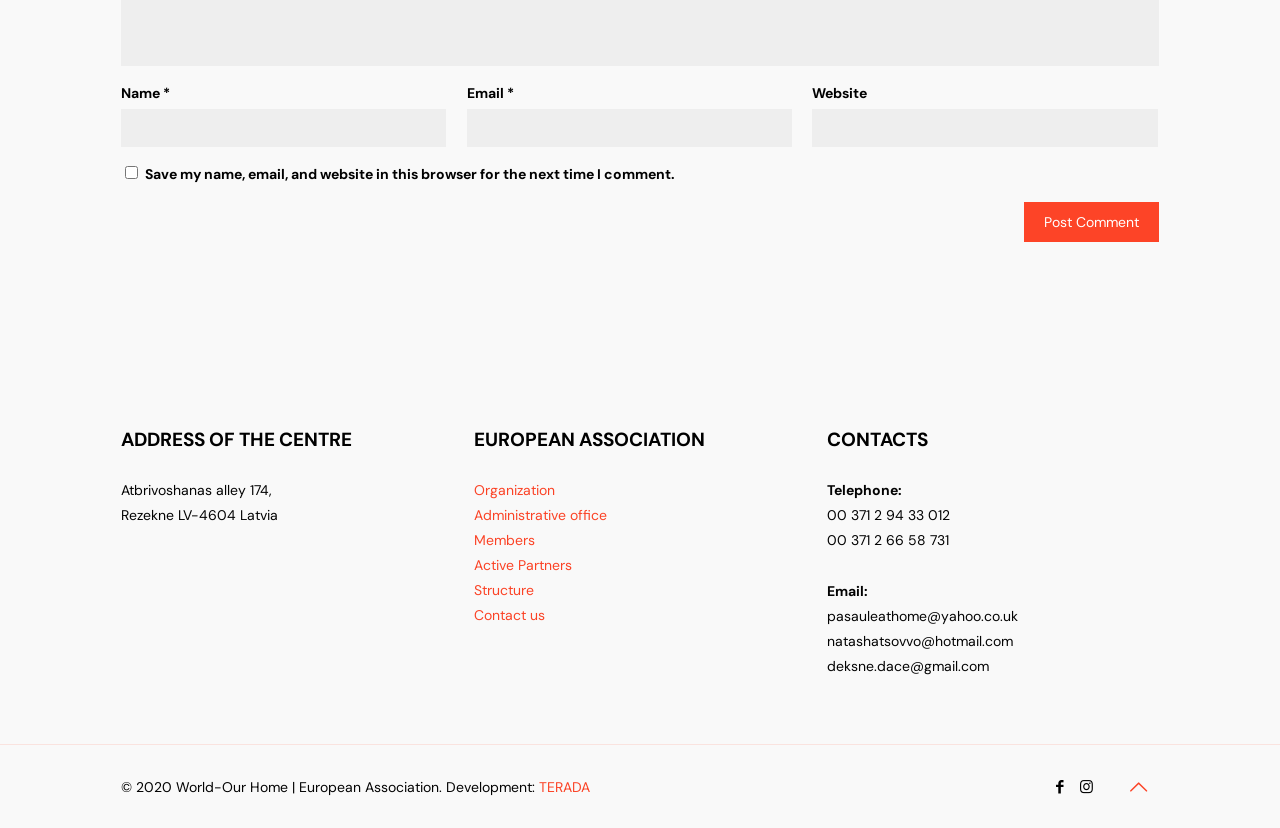Given the description "Contact us", provide the bounding box coordinates of the corresponding UI element.

[0.37, 0.731, 0.426, 0.753]